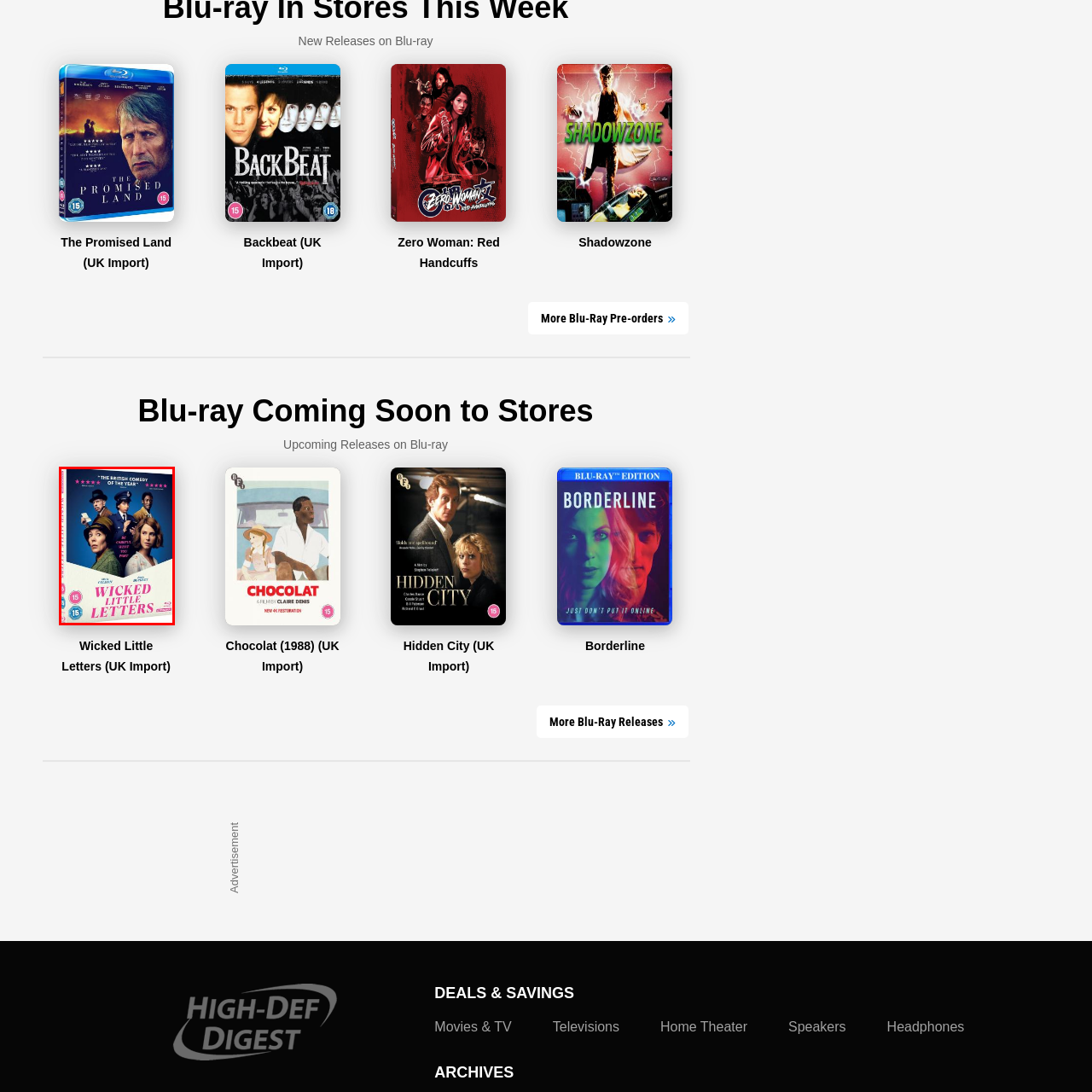How many key figures are represented on the cover?
Consider the portion of the image within the red bounding box and answer the question as detailed as possible, referencing the visible details.

The cover art features a stylized design with prominent character portraits, including four key figures who represent the film's unique narrative.